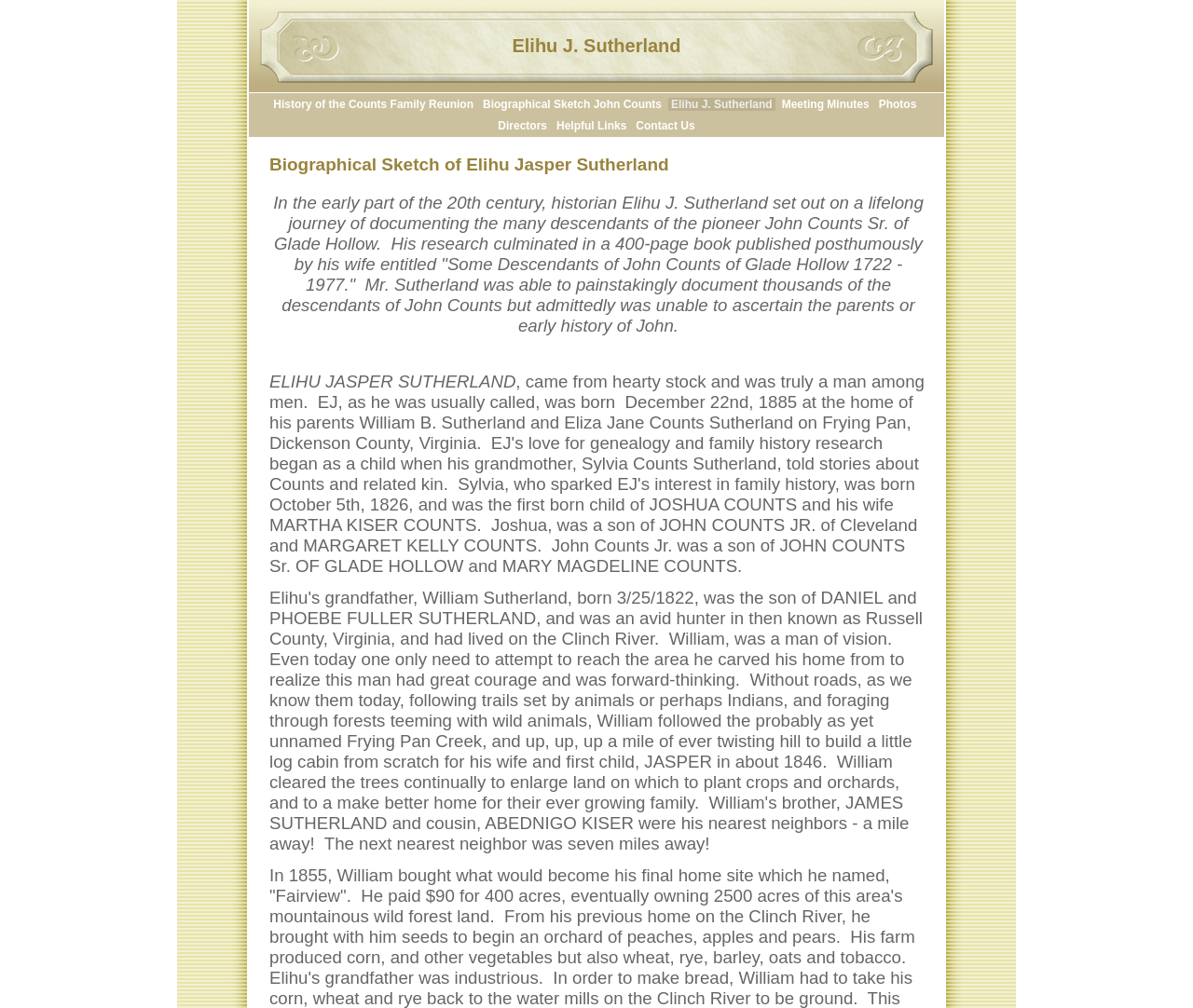What is the name of the pioneer mentioned?
Could you answer the question with a detailed and thorough explanation?

The name of the pioneer mentioned is obtained from the StaticText 'In the early part of the 20th century, historian Elihu J. Sutherland set out on a lifelong journey of documenting the many descendants of the pioneer John Counts Sr. of Glade Hollow.'